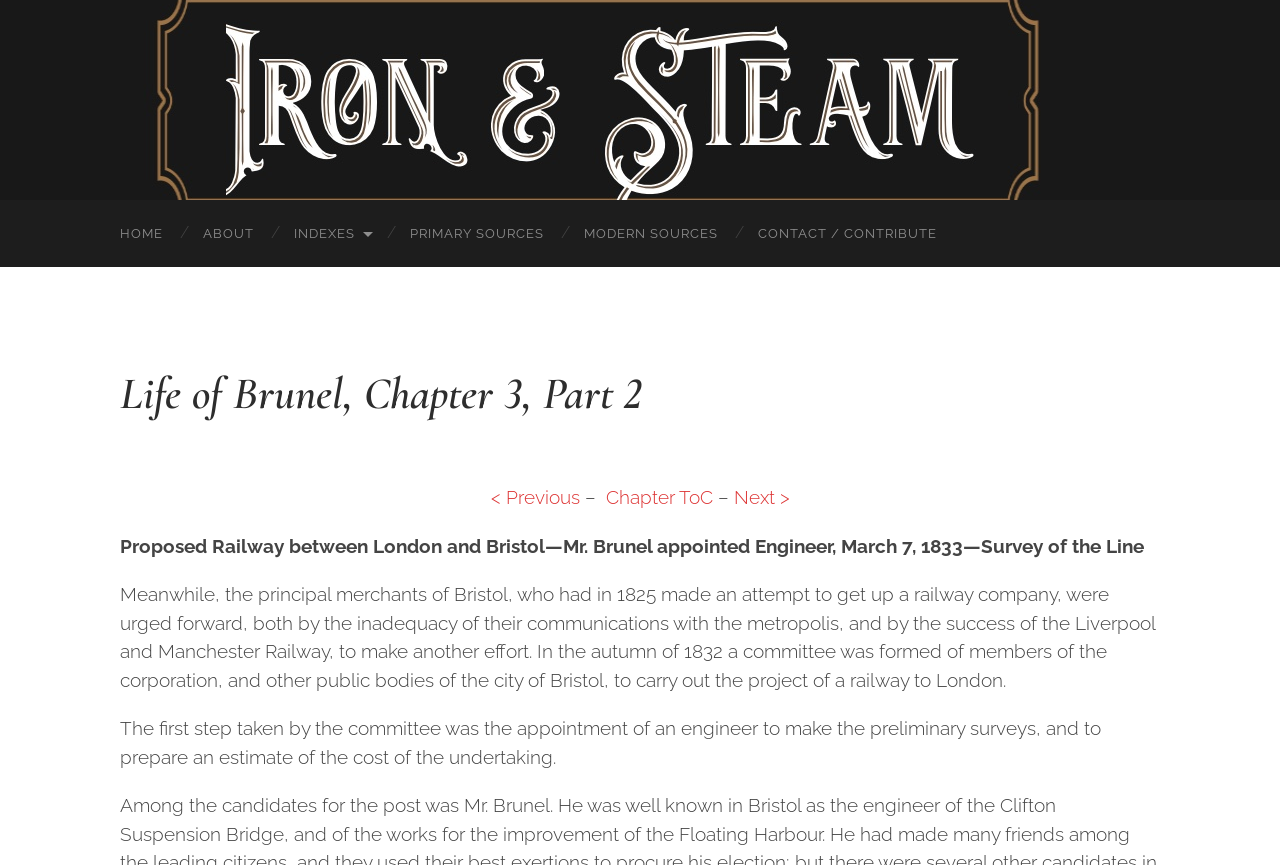What is the name of the chapter?
Answer with a single word or phrase, using the screenshot for reference.

Life of Brunel, Chapter 3, Part 2